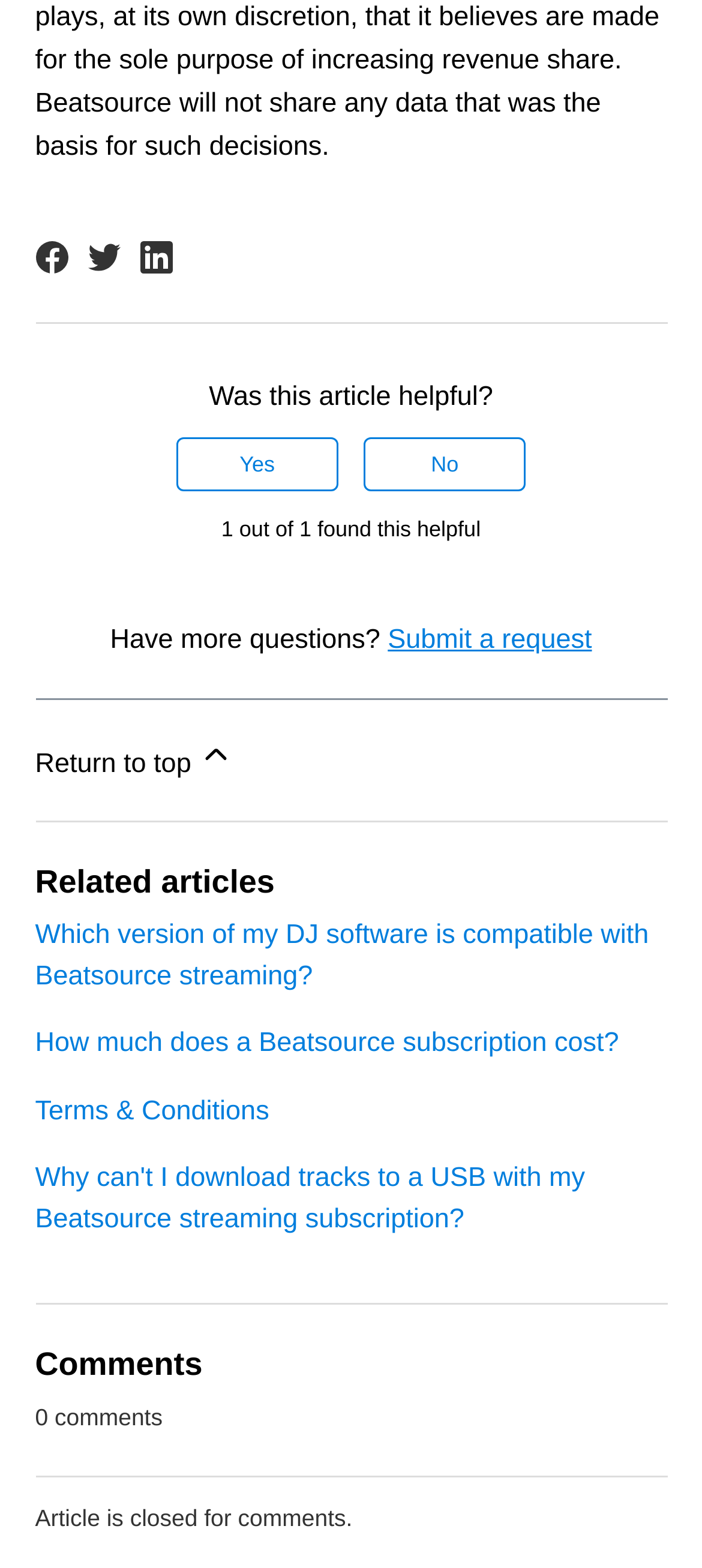Utilize the details in the image to give a detailed response to the question: What is the purpose of the buttons in the 'Was this article helpful?' section?

The buttons 'This article was helpful' and 'This article was not helpful' are used to provide feedback on the helpfulness of the article. They are located in the 'Was this article helpful?' section, which suggests that the purpose of these buttons is to collect user feedback.